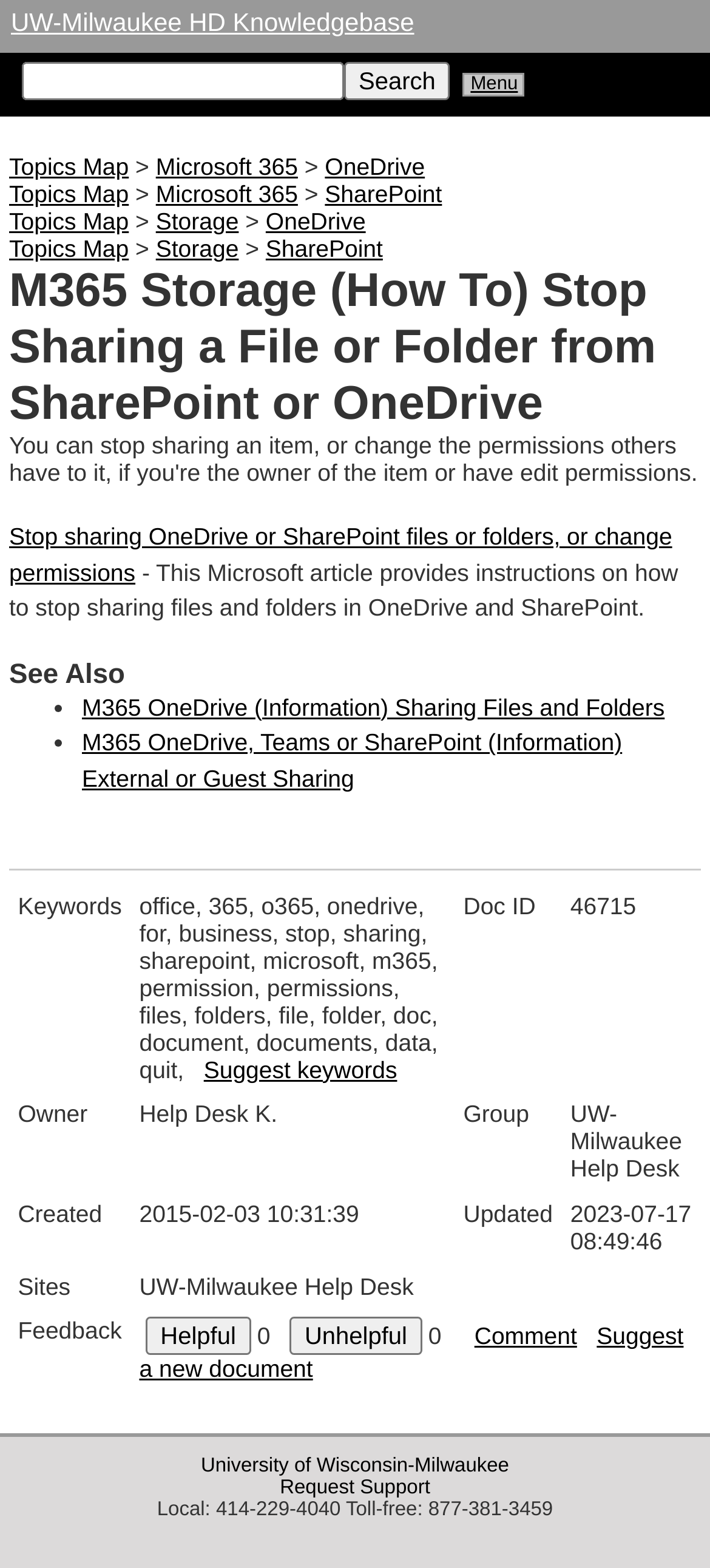Identify the bounding box coordinates of the element that should be clicked to fulfill this task: "Click the '-' button". The coordinates should be provided as four float numbers between 0 and 1, i.e., [left, top, right, bottom].

None